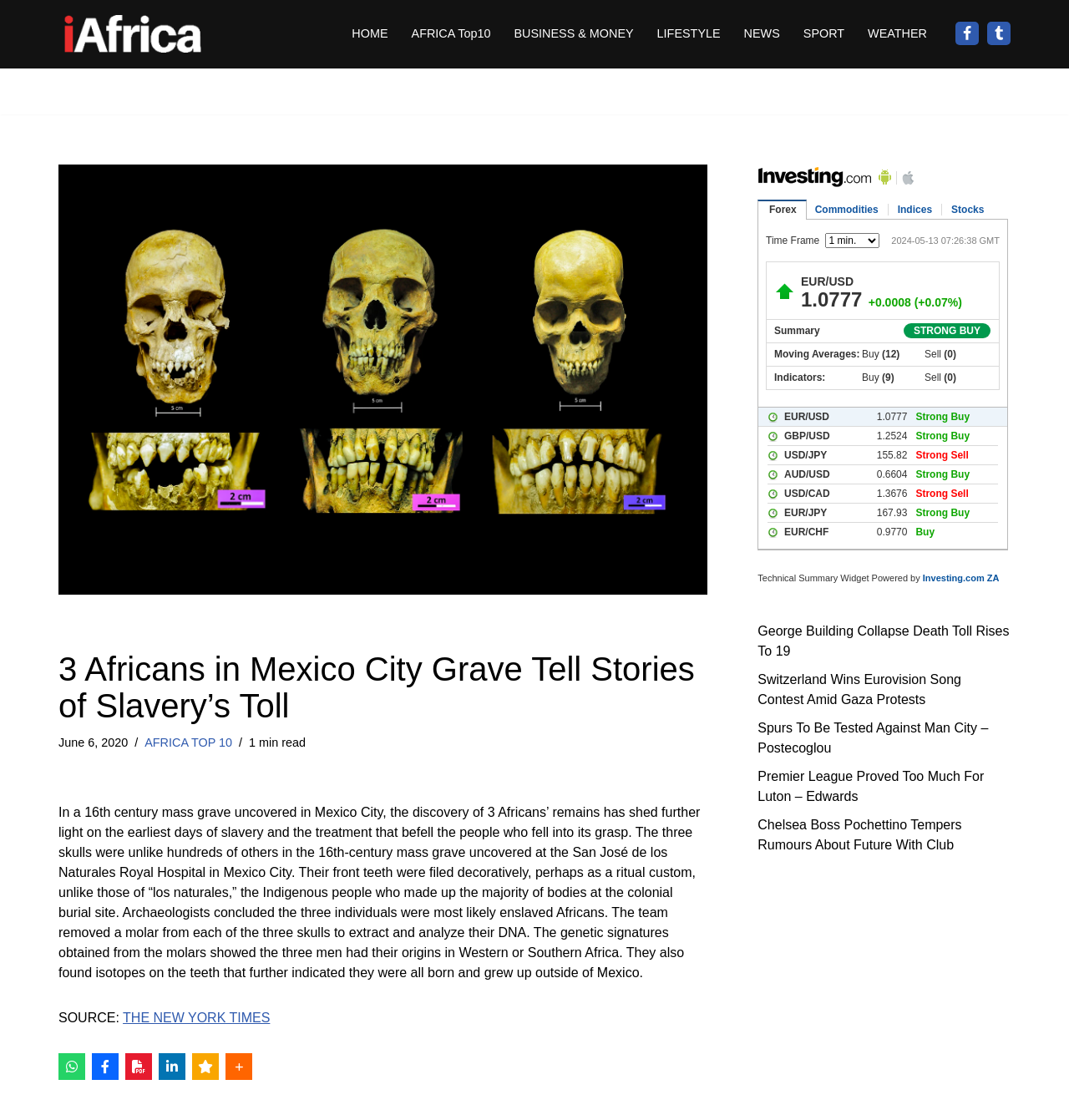Can you identify the bounding box coordinates of the clickable region needed to carry out this instruction: 'Visit the CONTACT page'? The coordinates should be four float numbers within the range of 0 to 1, stated as [left, top, right, bottom].

None